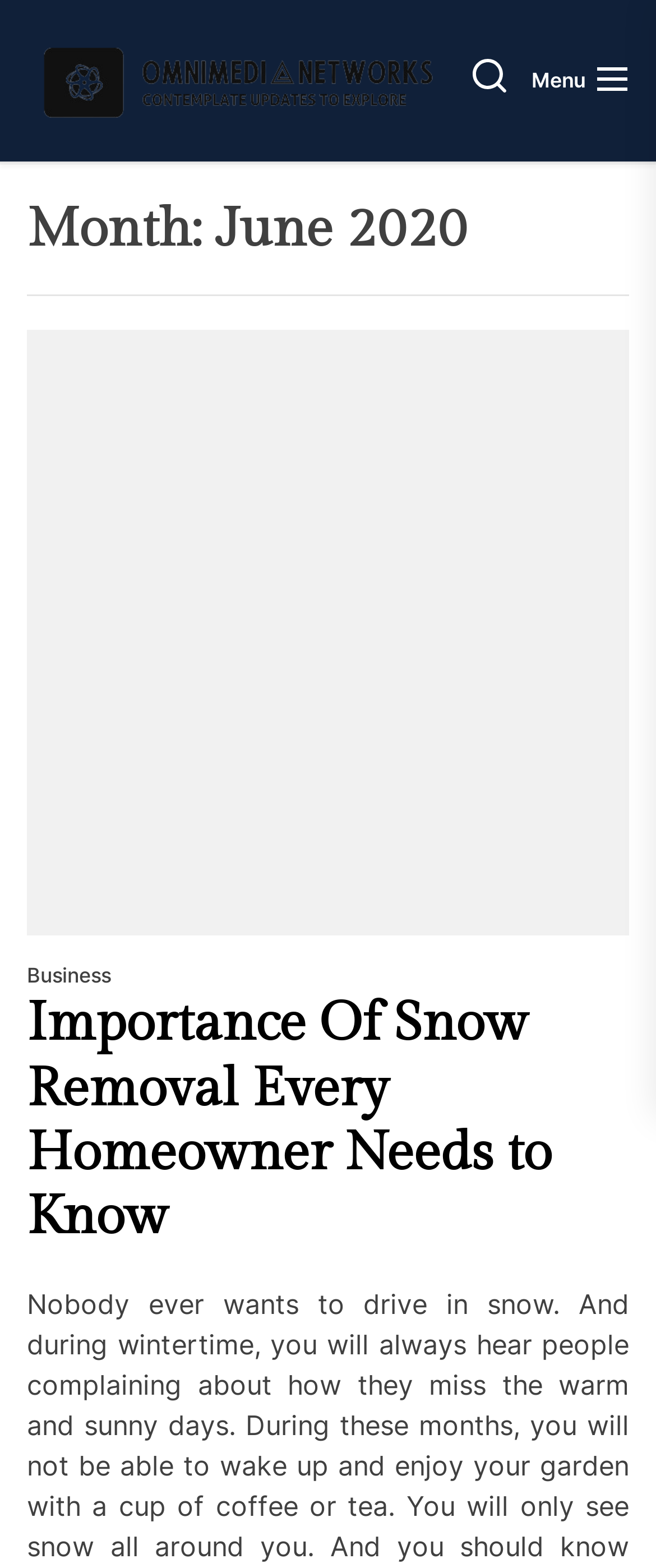What is the category of the article?
Using the screenshot, give a one-word or short phrase answer.

Business